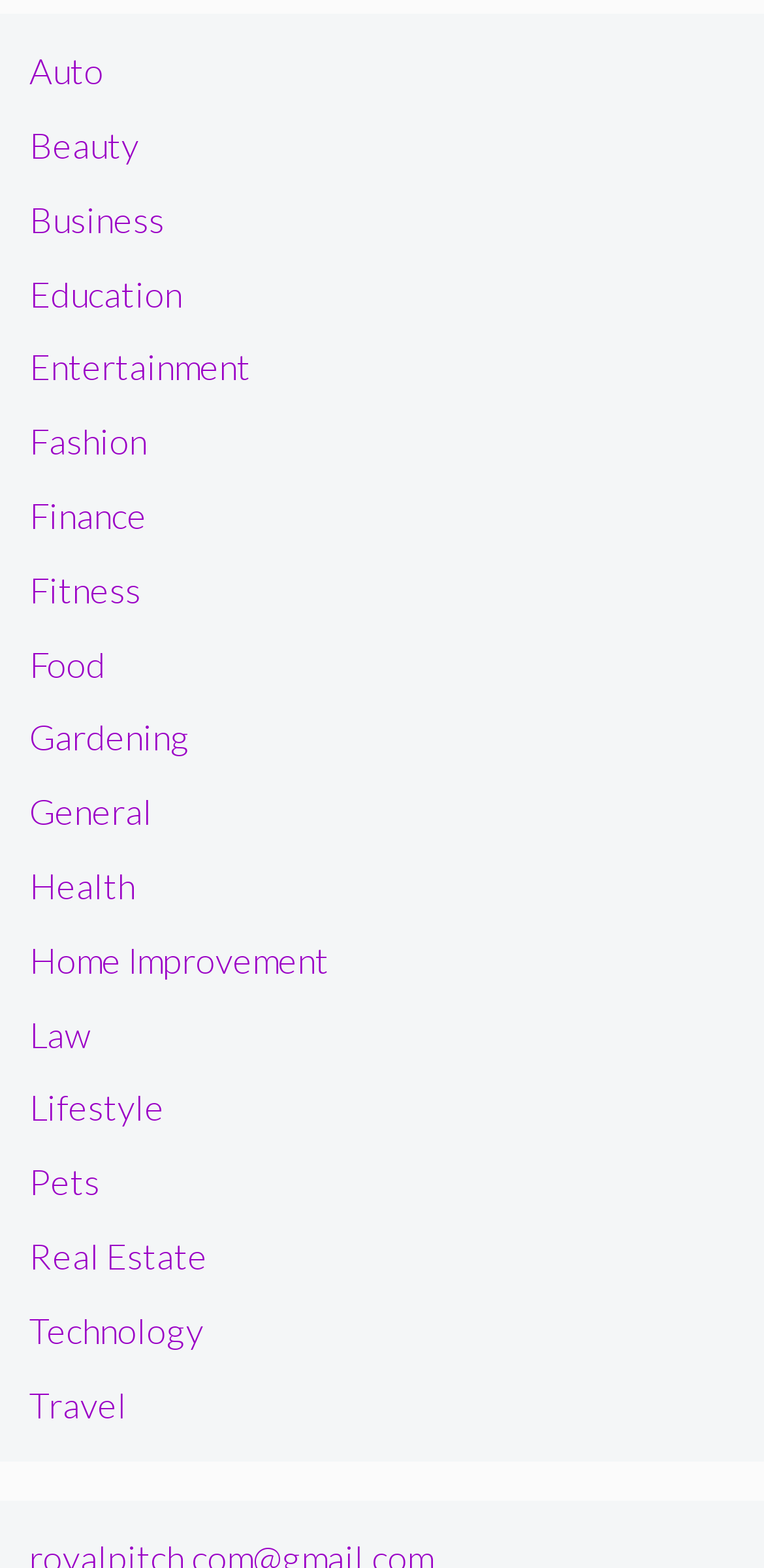Refer to the element description Home Improvement and identify the corresponding bounding box in the screenshot. Format the coordinates as (top-left x, top-left y, bottom-right x, bottom-right y) with values in the range of 0 to 1.

[0.038, 0.598, 0.431, 0.626]